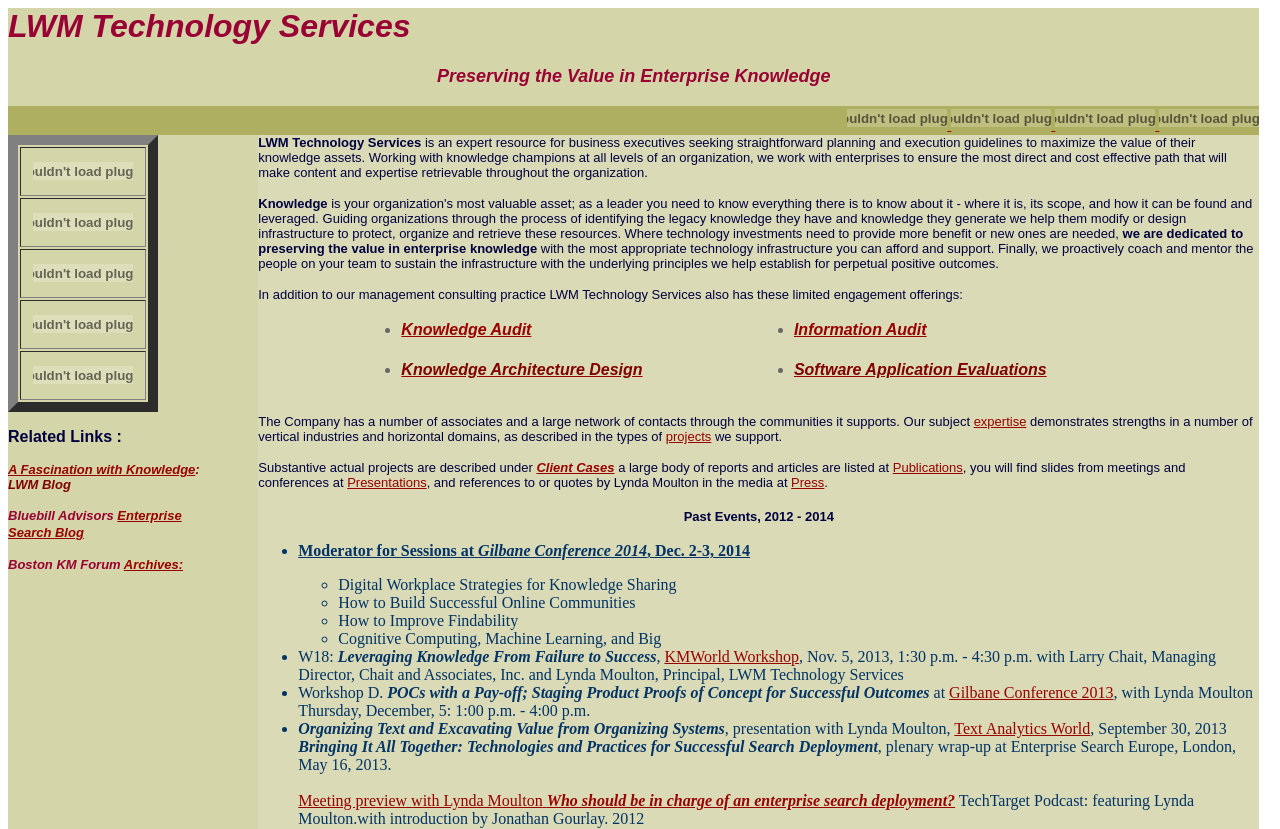Find the bounding box coordinates of the element you need to click on to perform this action: 'Click on Emergency'. The coordinates should be represented by four float values between 0 and 1, in the format [left, top, right, bottom].

None